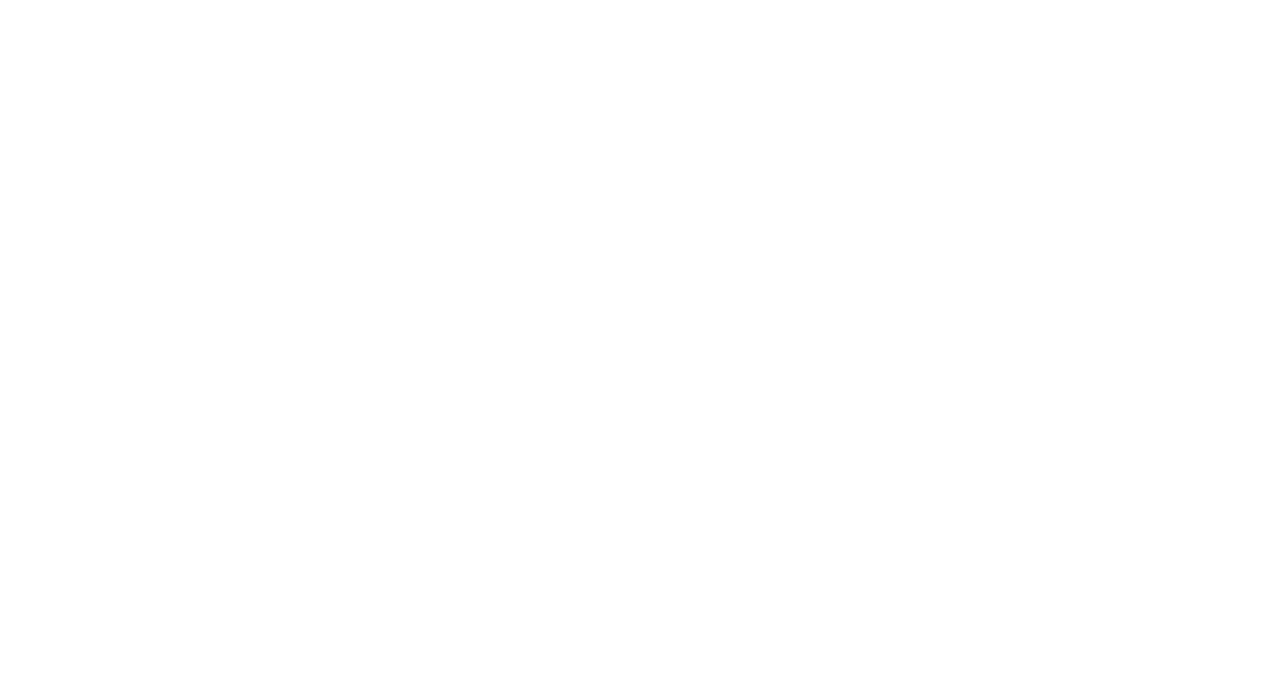What is the phone number for customer support?
Based on the visual content, answer with a single word or a brief phrase.

03-6888989